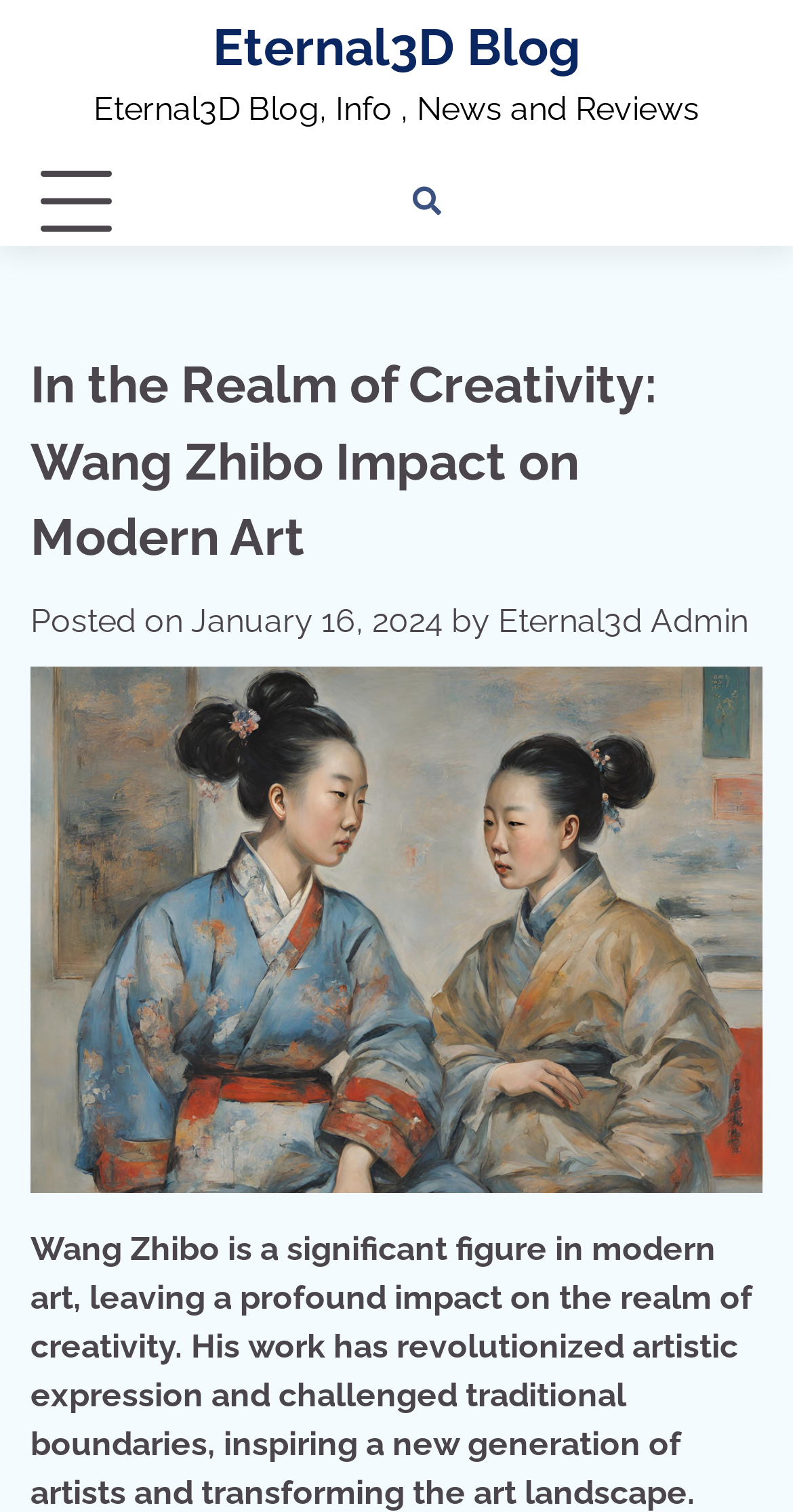Utilize the details in the image to give a detailed response to the question: What is the main image about?

I found the answer by looking at the image description, which says 'Wang Zhibo Impact on Modern Art photo', indicating that the main image is related to Wang Zhibo's impact on modern art.